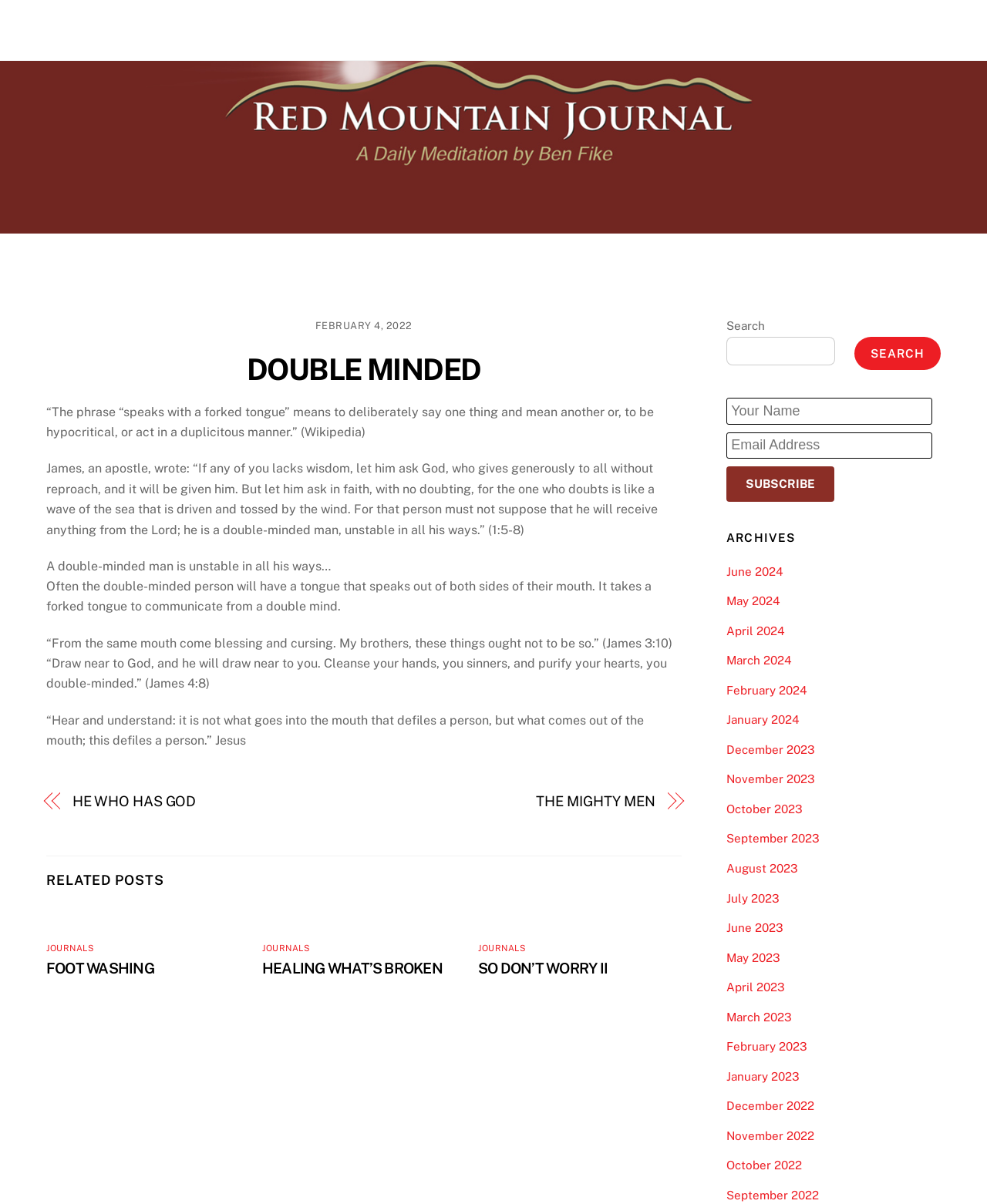Respond to the following query with just one word or a short phrase: 
What is the purpose of the search box?

To search the website